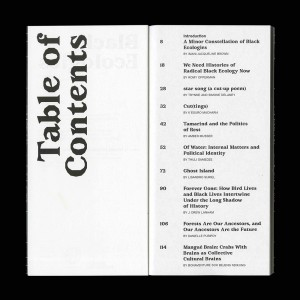Summarize the image with a detailed caption.

The image features an open book displaying a "Table of Contents" page from a publication titled "Black Ecologies." The left-hand side displays various section headings, including "A Minor Constituent of Black Ecologies," "We Need Histories of Radical Black Ecology Now," and "star song to can’t stop pain," among others. The typography is bold and striking, emphasizing the significance of the content. The layout suggests a structured exploration of important themes related to Black ecologies, offering a glimpse into the discourse surrounding environmental justice, history, and identity. The overall aesthetic reflects a contemporary design, creating an inviting and thought-provoking presentation for readers interested in these critical subjects.